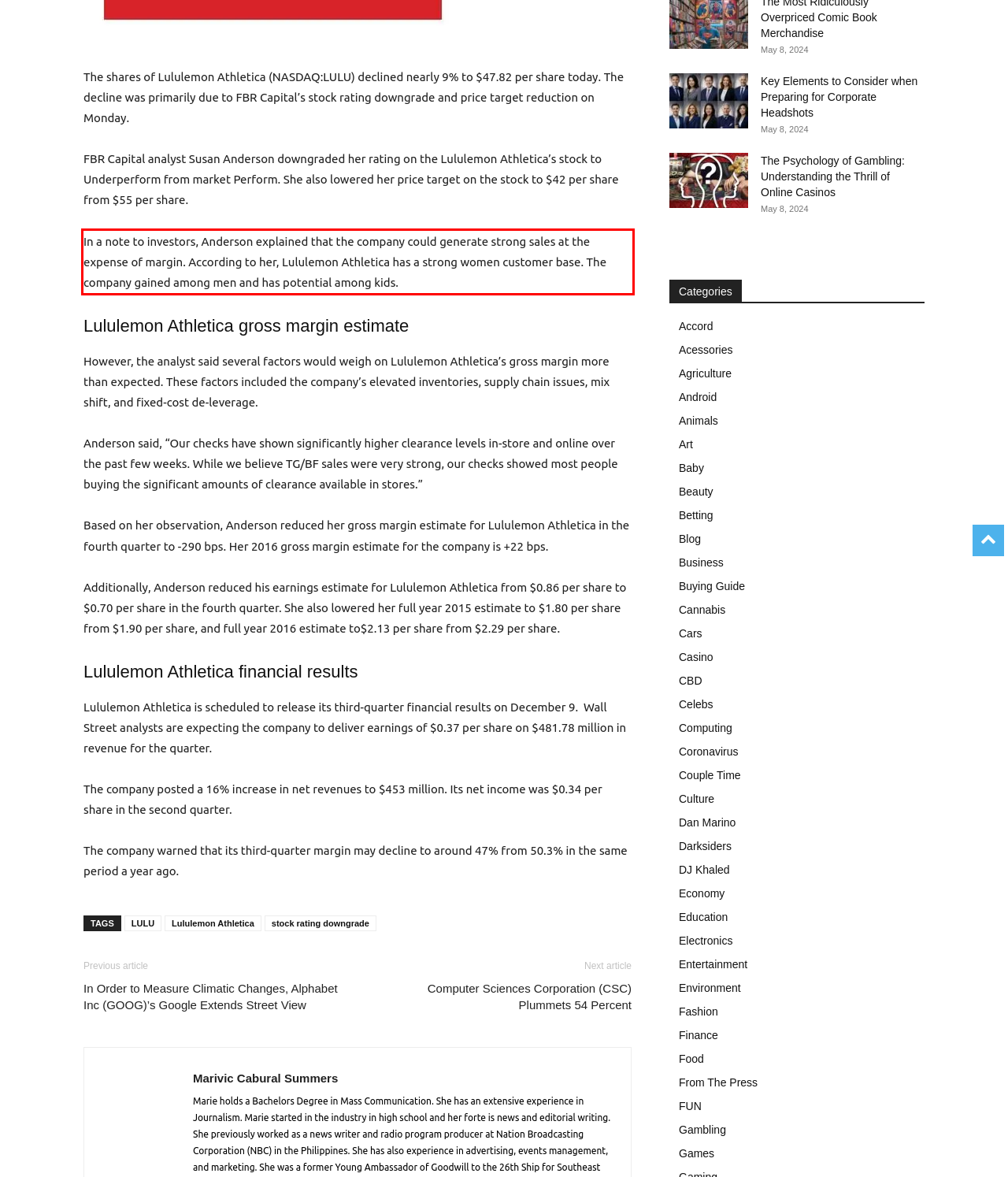Extract and provide the text found inside the red rectangle in the screenshot of the webpage.

In a note to investors, Anderson explained that the company could generate strong sales at the expense of margin. According to her, Lululemon Athletica has a strong women customer base. The company gained among men and has potential among kids.